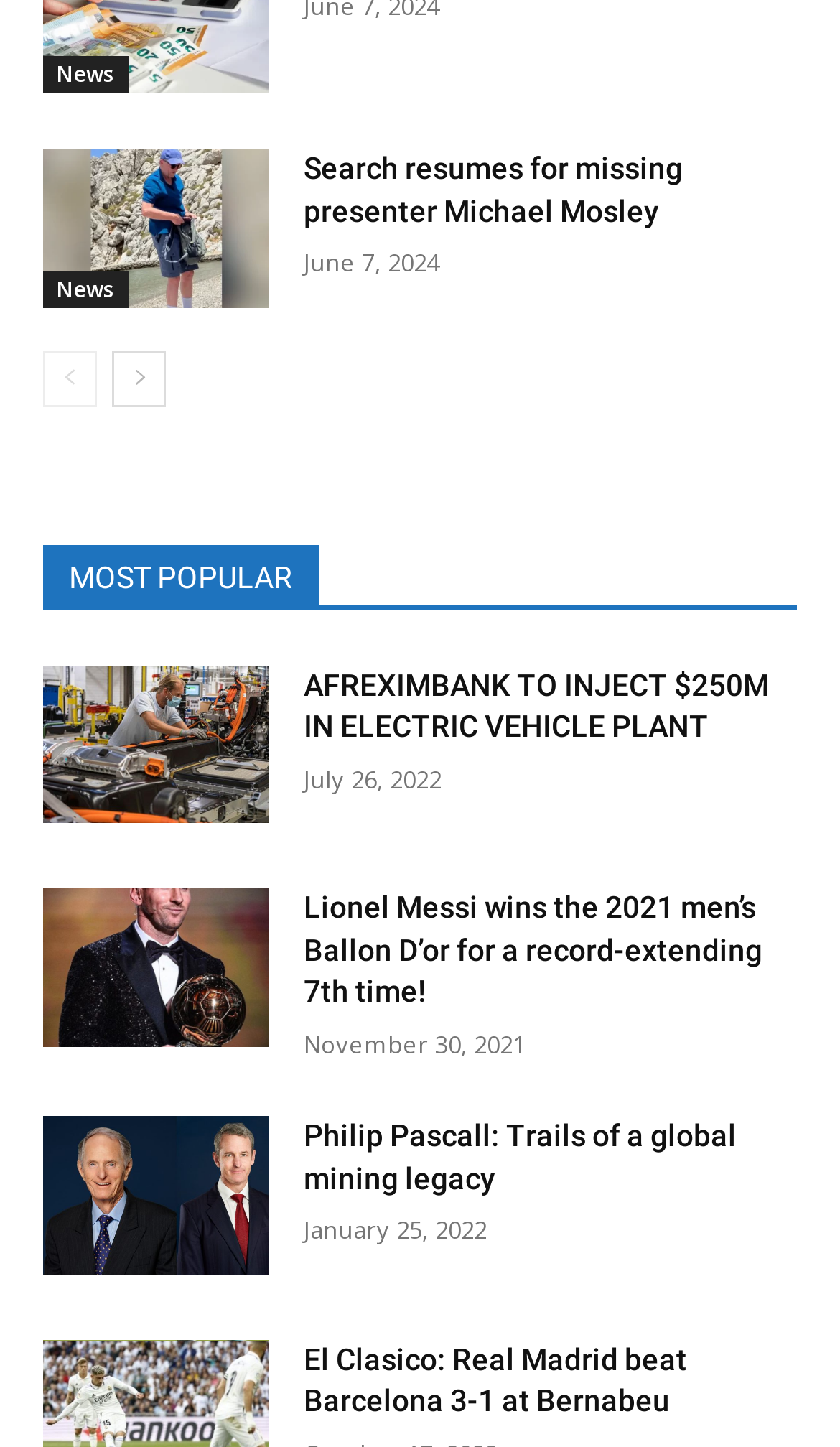Can you pinpoint the bounding box coordinates for the clickable element required for this instruction: "Input your email"? The coordinates should be four float numbers between 0 and 1, i.e., [left, top, right, bottom].

None